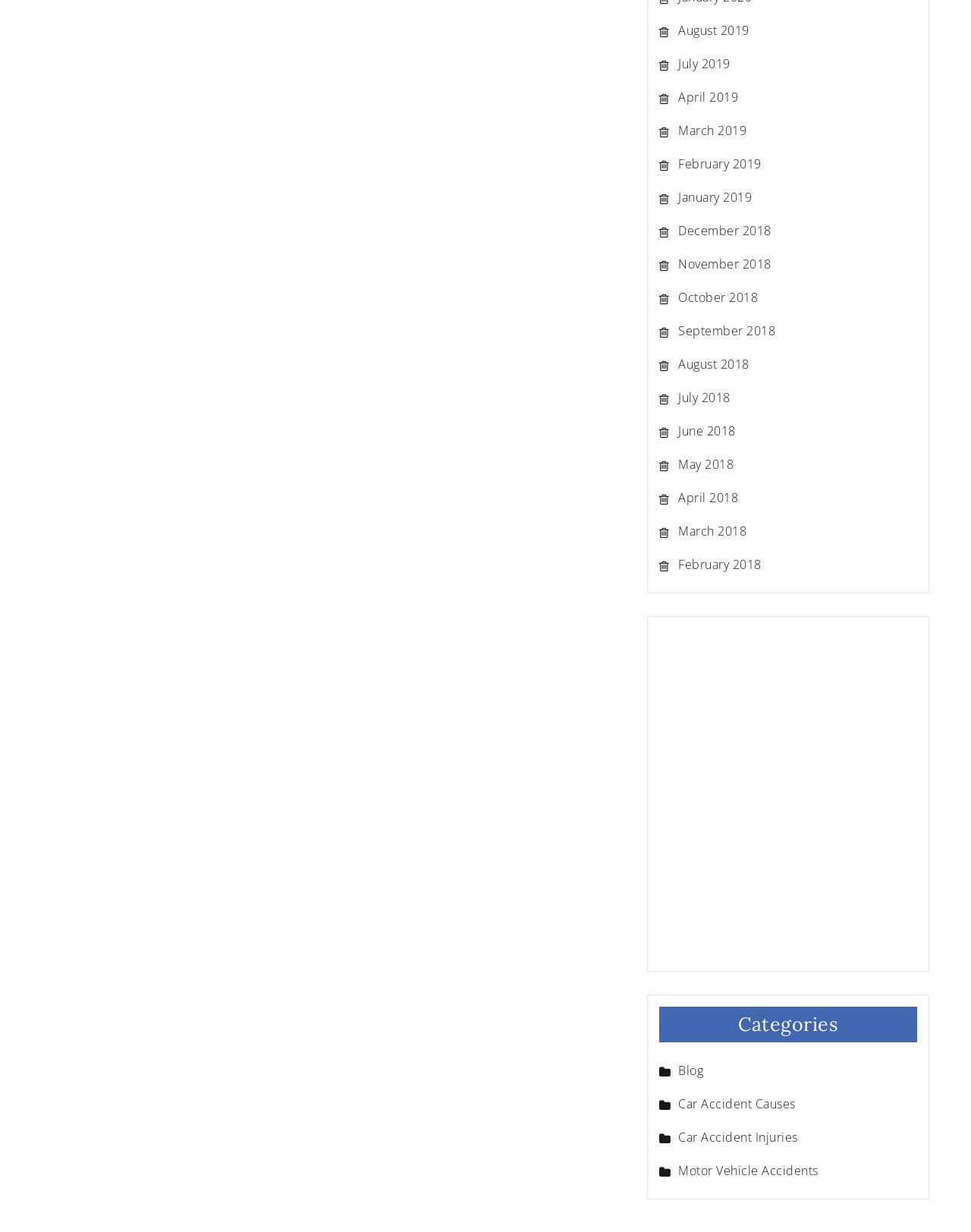Indicate the bounding box coordinates of the element that must be clicked to execute the instruction: "Go to Blog page". The coordinates should be given as four float numbers between 0 and 1, i.e., [left, top, right, bottom].

[0.679, 0.862, 0.744, 0.876]